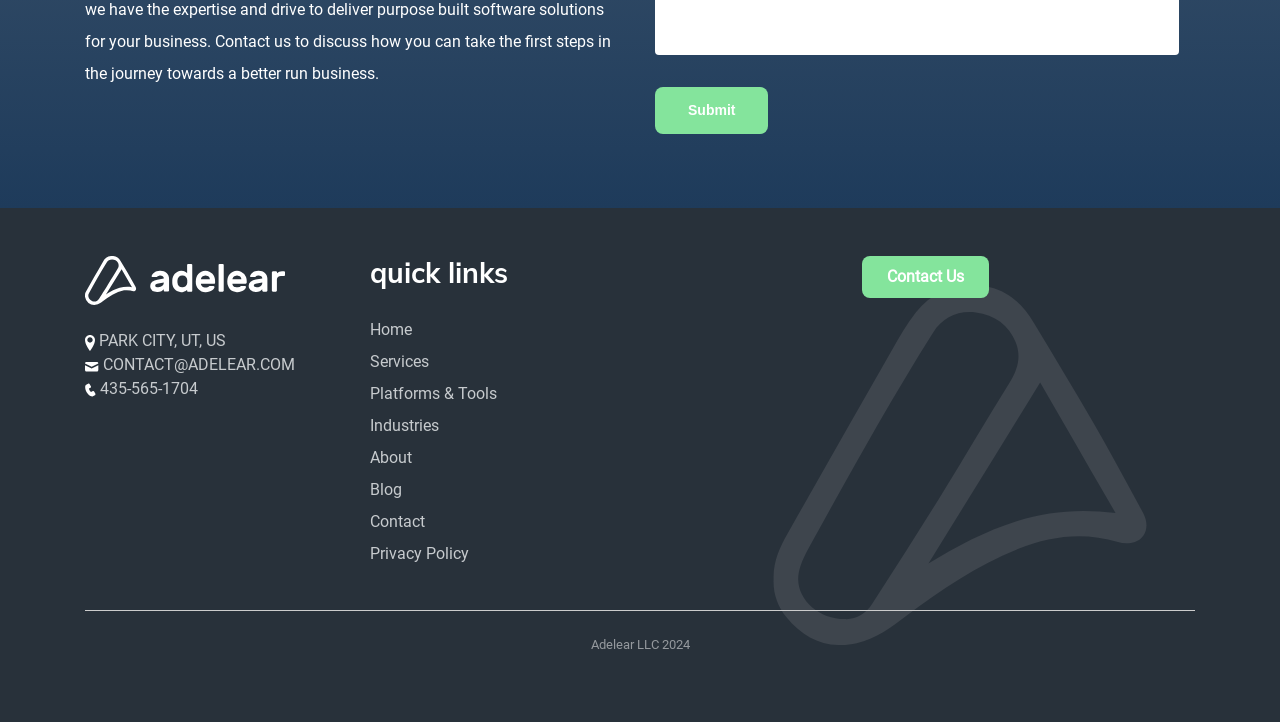Answer the question below using just one word or a short phrase: 
What is the year of copyright?

2024